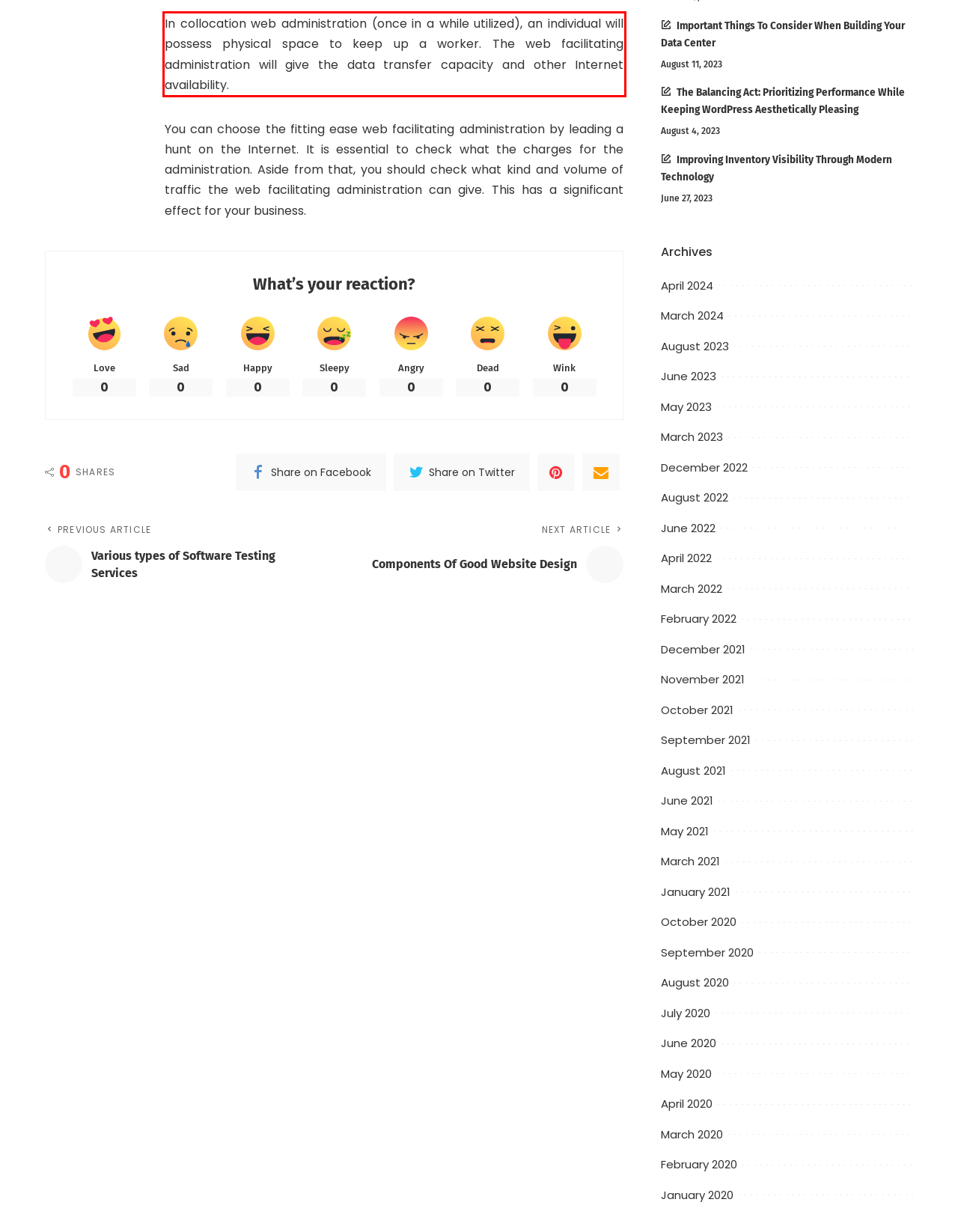Please perform OCR on the UI element surrounded by the red bounding box in the given webpage screenshot and extract its text content.

In collocation web administration (once in a while utilized), an individual will possess physical space to keep up a worker. The web facilitating administration will give the data transfer capacity and other Internet availability.